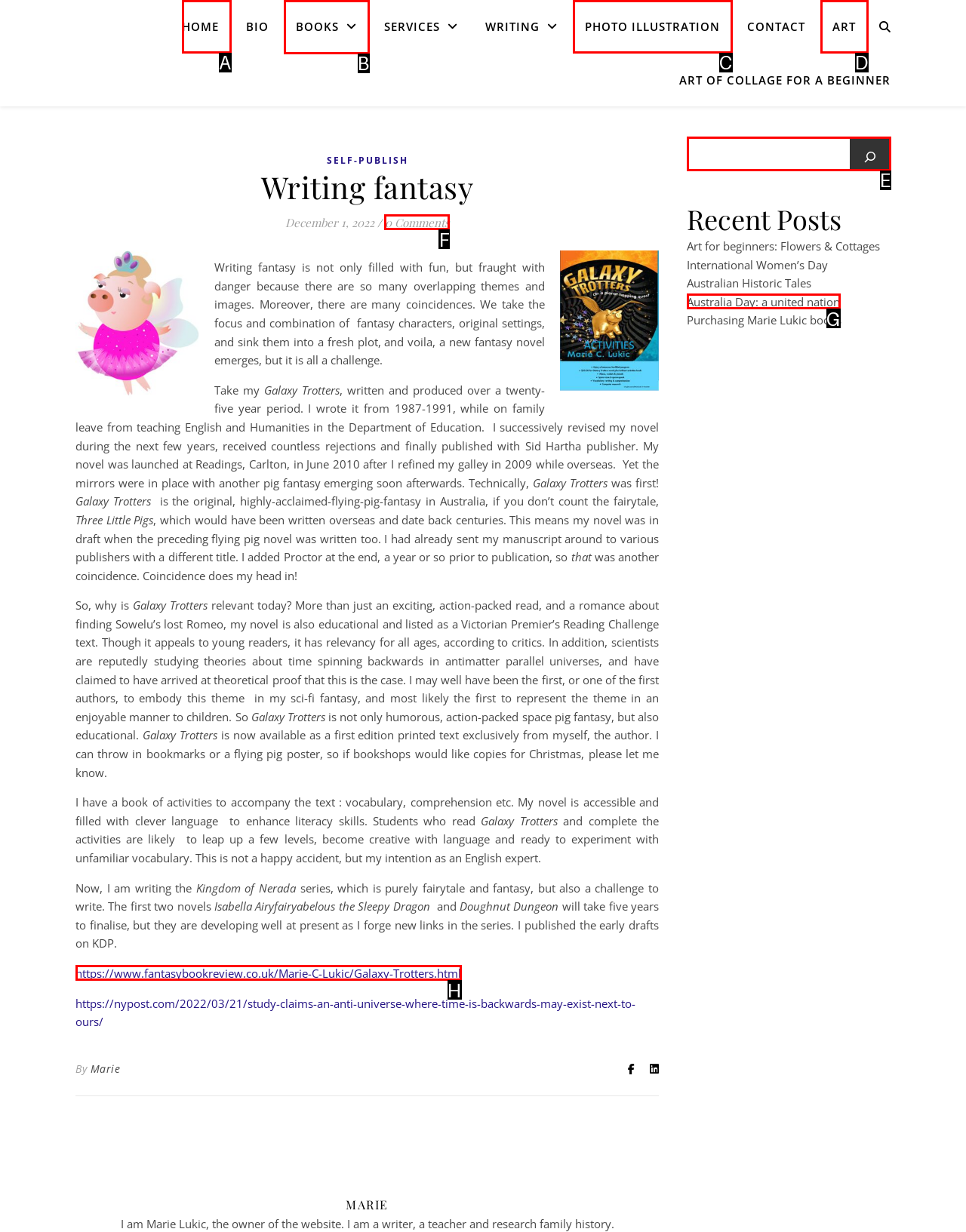Select the letter that corresponds to the description: Australia Day: a united nation. Provide your answer using the option's letter.

G